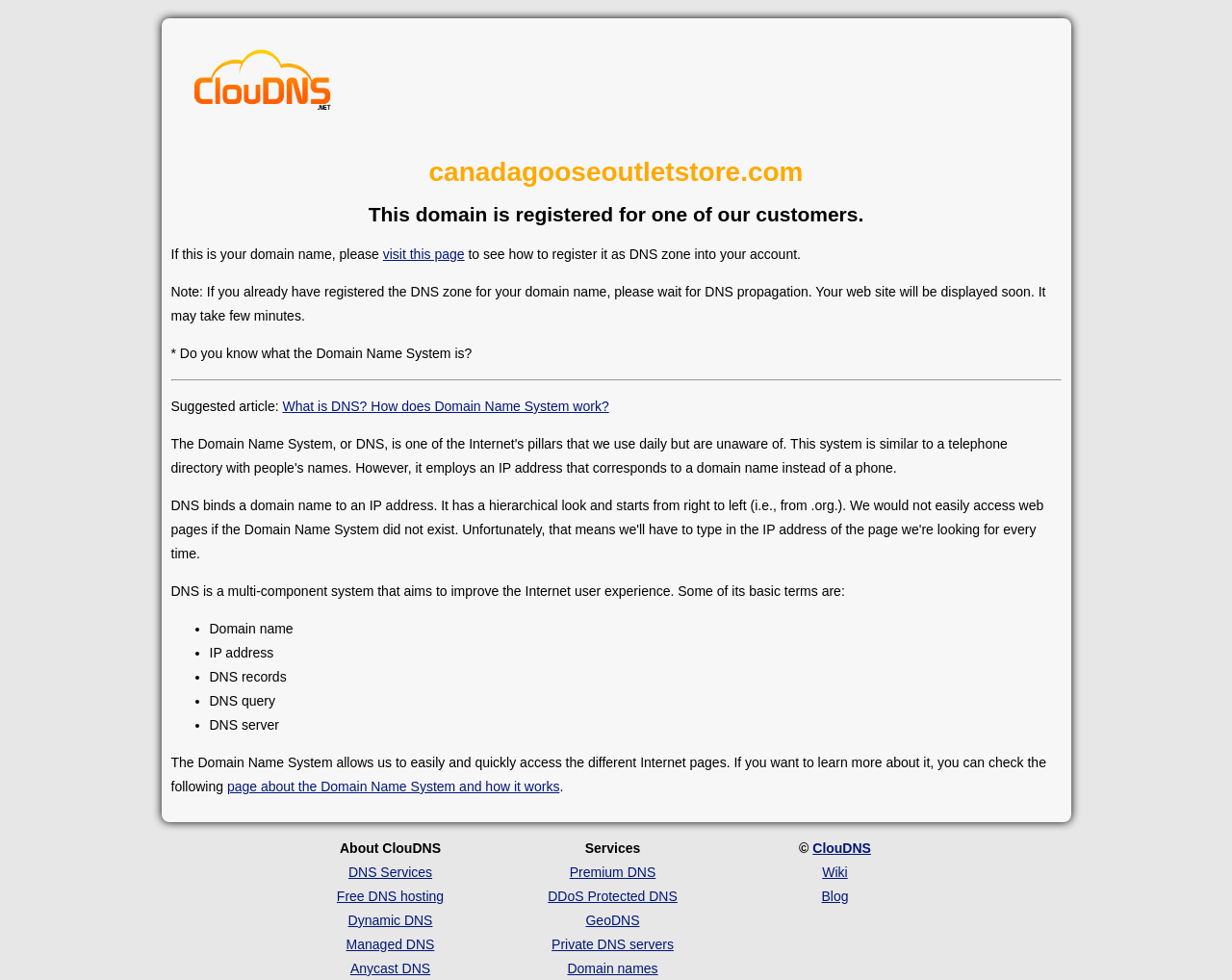What is the domain name registered for?
Kindly give a detailed and elaborate answer to the question.

The answer can be found in the second heading on the webpage, which states 'This domain is registered for one of our customers.'